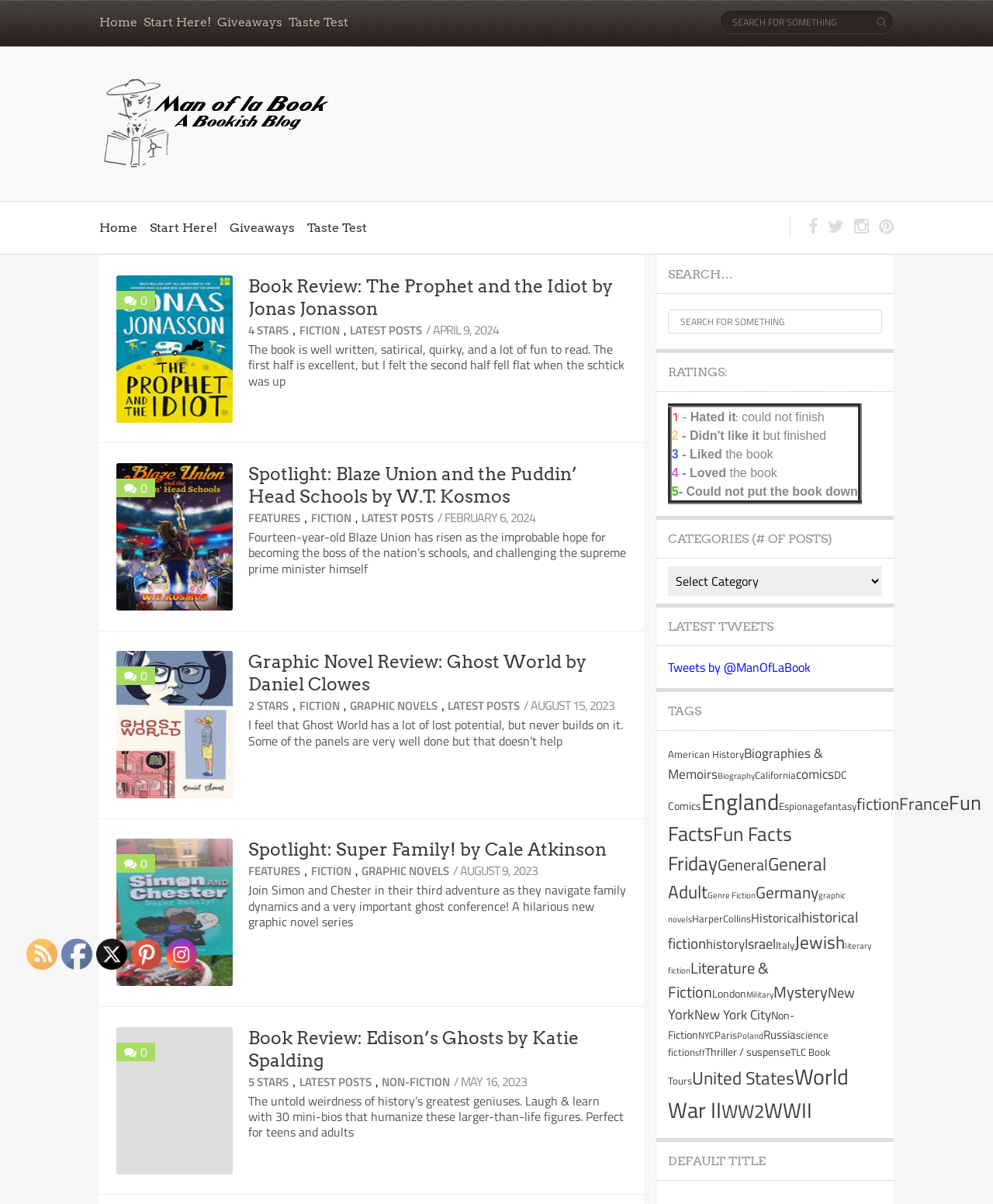How many links are in the top navigation bar?
Identify the answer in the screenshot and reply with a single word or phrase.

4